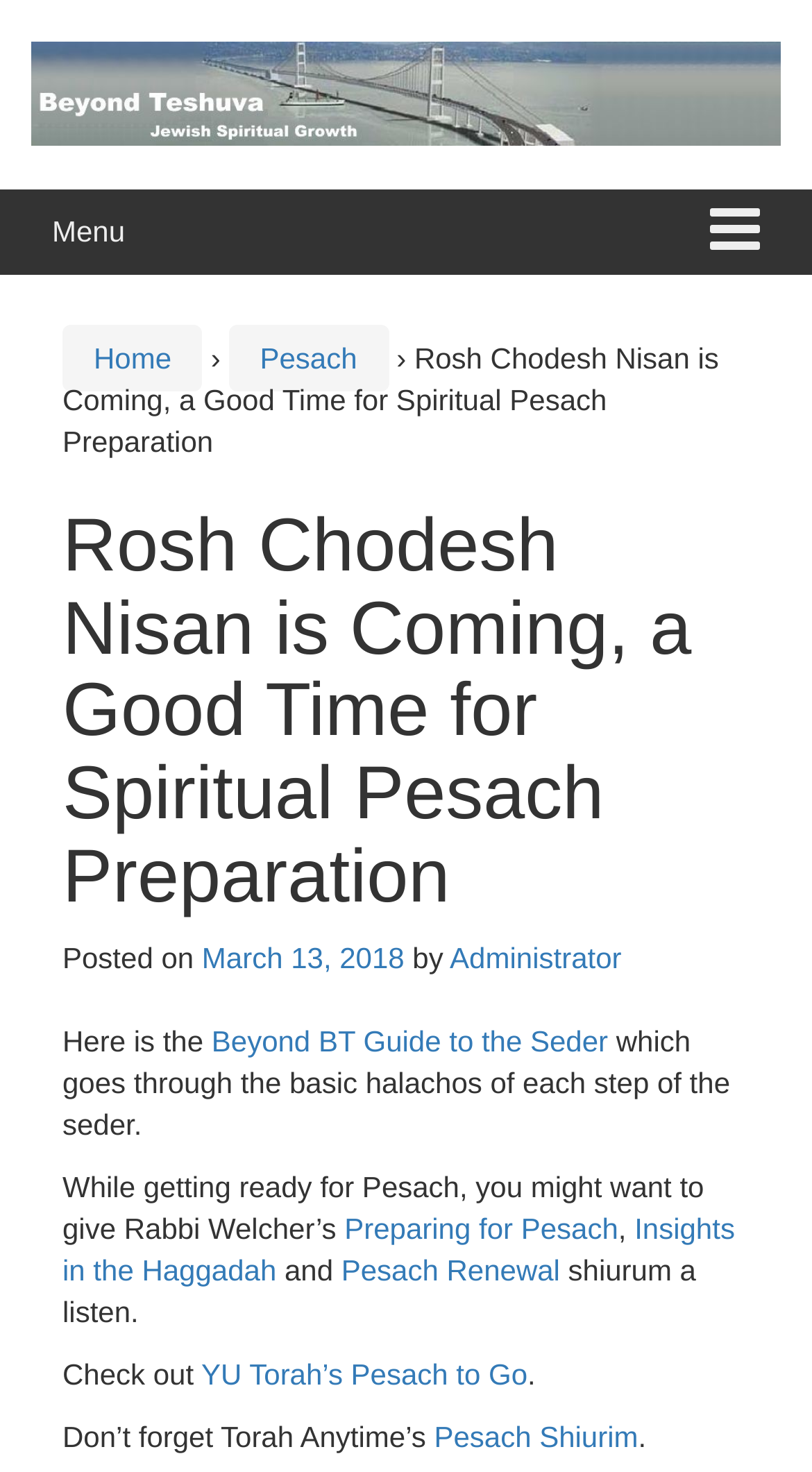Identify and extract the main heading of the webpage.

Rosh Chodesh Nisan is Coming, a Good Time for Spiritual Pesach Preparation